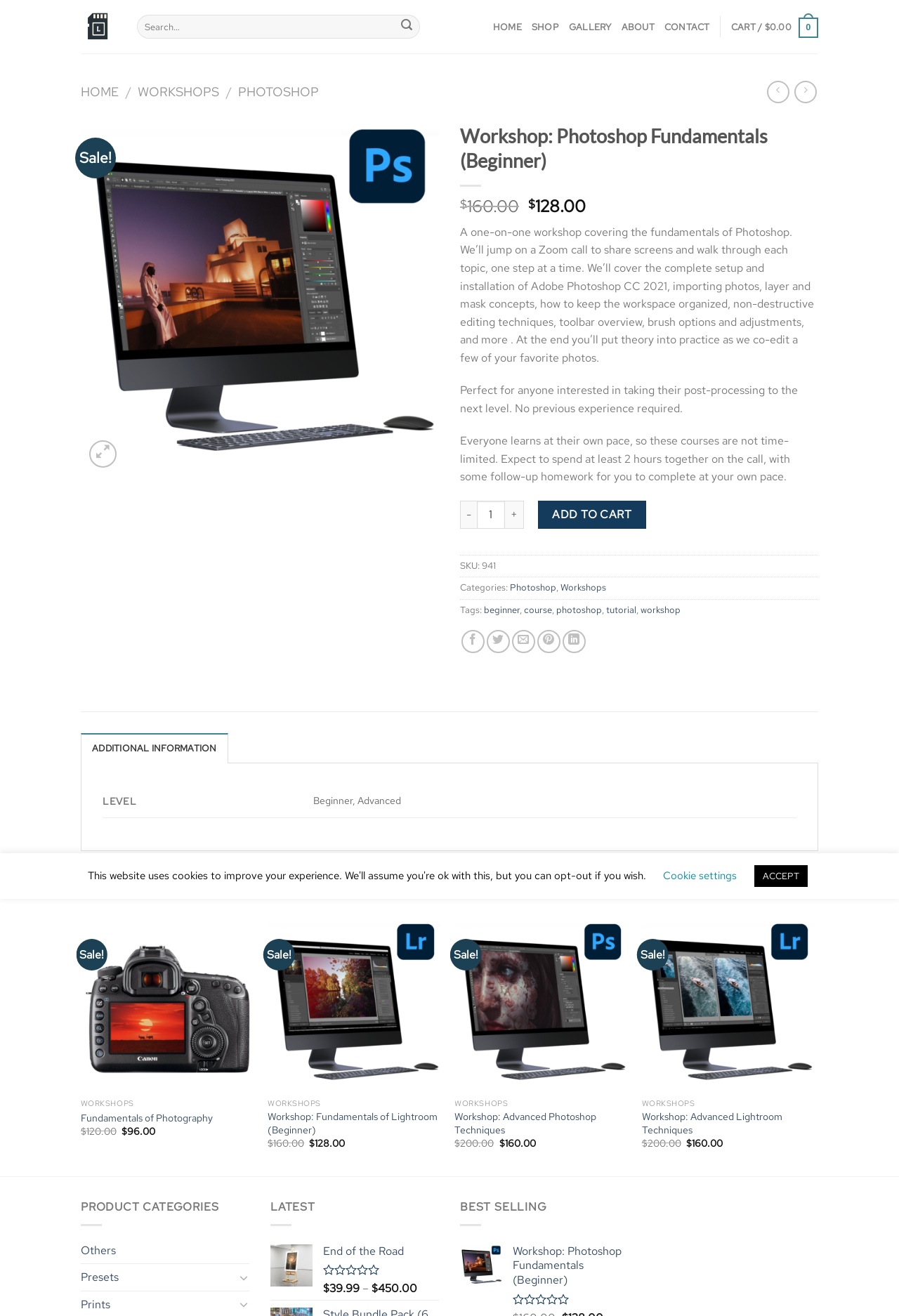Refer to the image and offer a detailed explanation in response to the question: How many navigation links are there in the top menu?

I counted the number of navigation links in the top menu by looking at the links 'HOME', 'SHOP', 'GALLERY', 'ABOUT', 'CONTACT', and 'CART / $0.00 0'. There are 6 links in total.